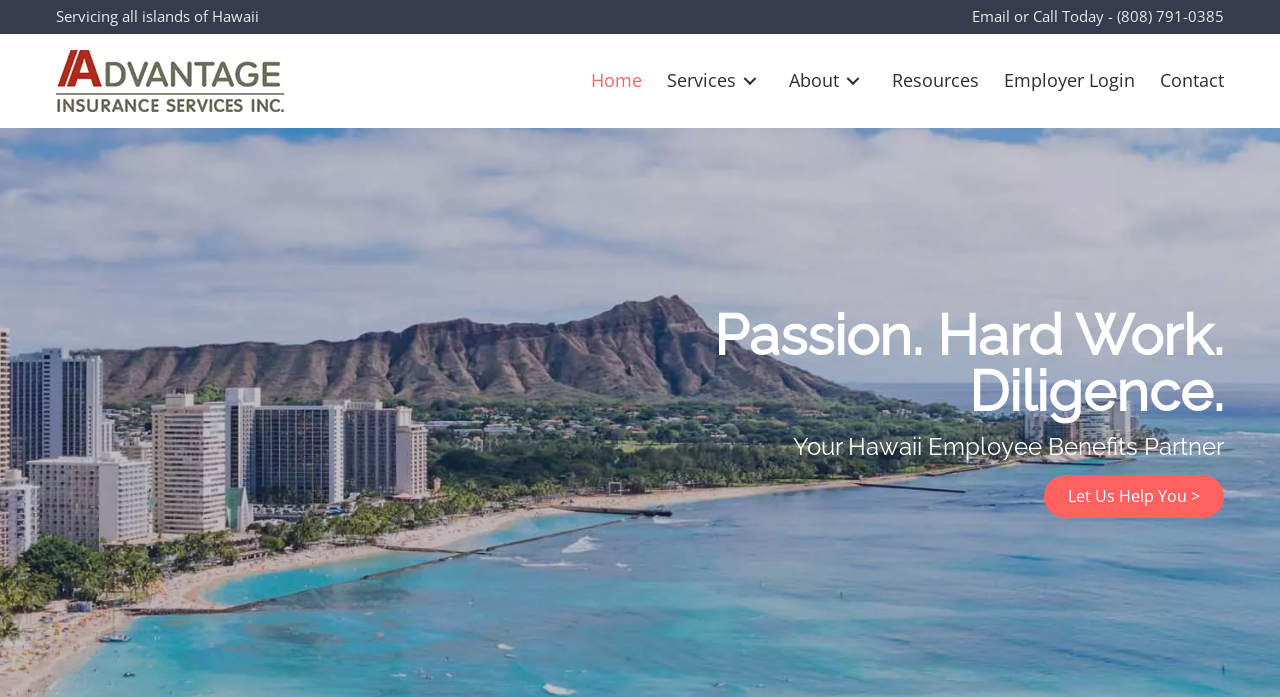Using the provided element description: "GRACE WOOD FARM", determine the bounding box coordinates of the corresponding UI element in the screenshot.

None